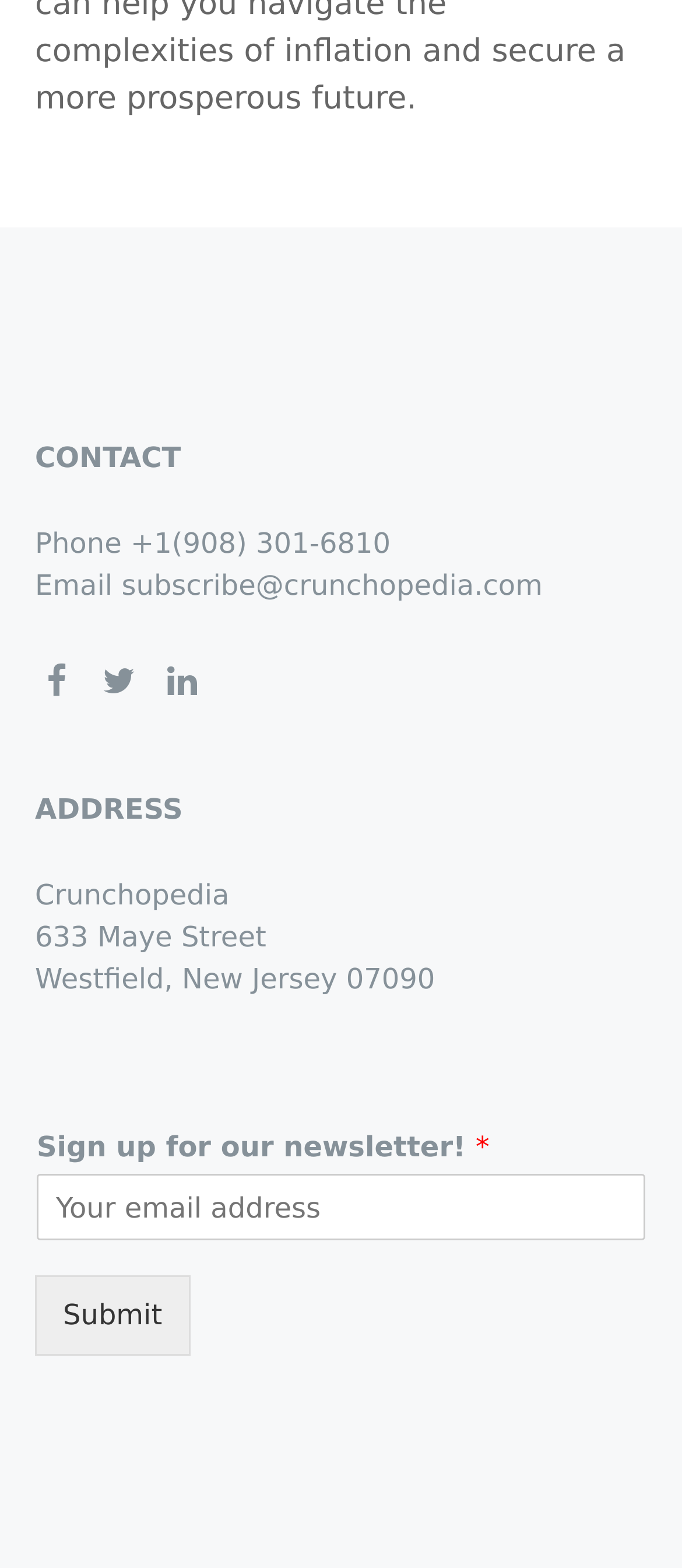Please determine the bounding box coordinates for the UI element described as: "aria-label="Facebook" title="Facebook"".

[0.051, 0.421, 0.113, 0.45]